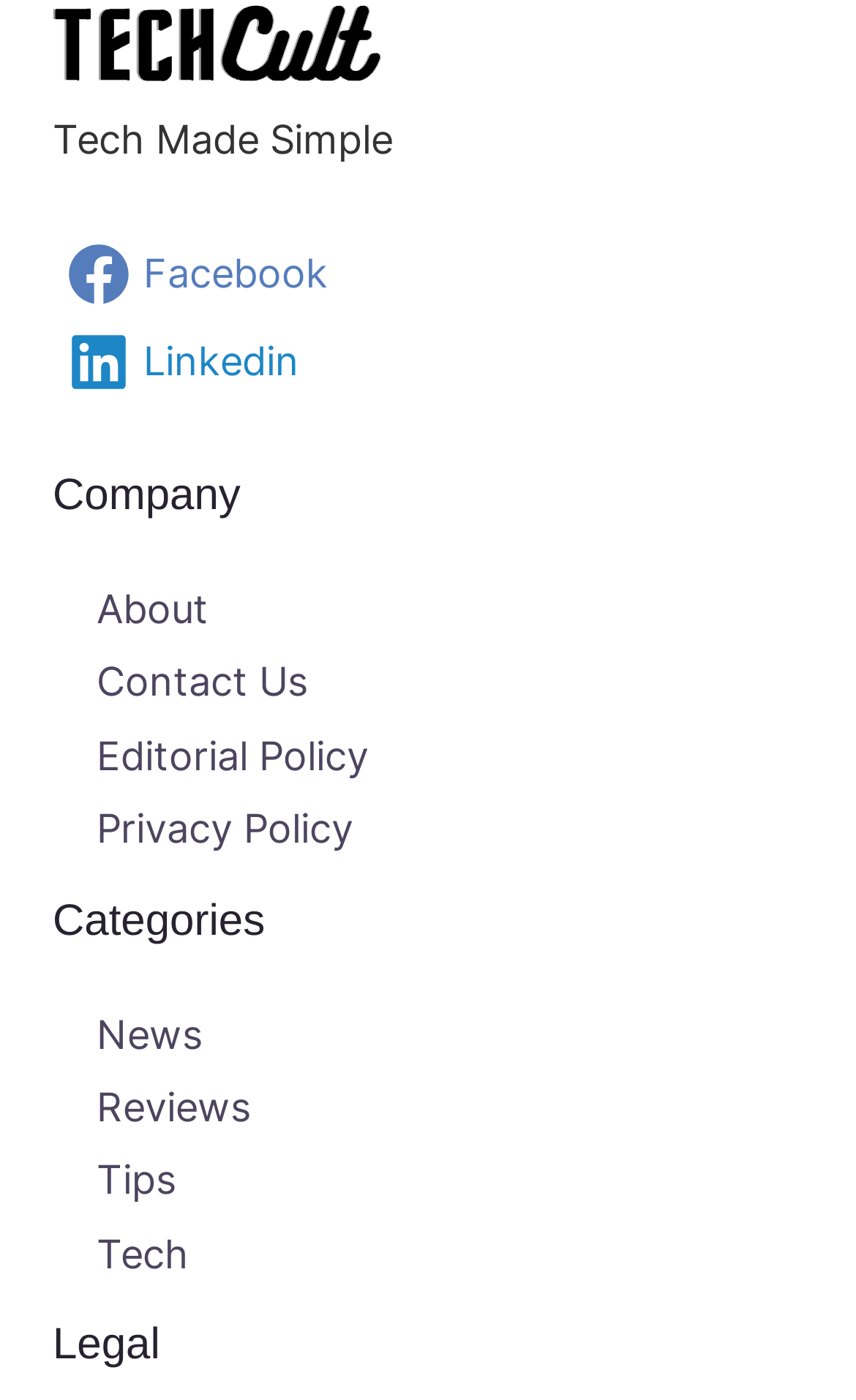Please give a succinct answer to the question in one word or phrase:
How many social media links are there?

2